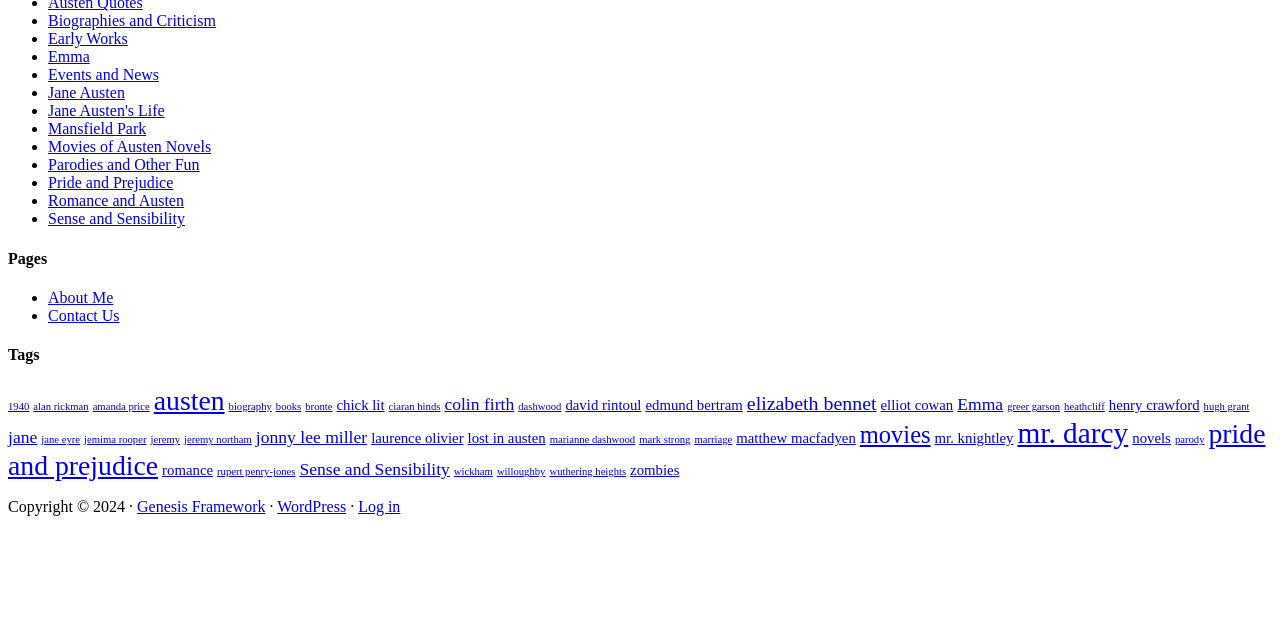Bounding box coordinates are to be given in the format (top-left x, top-left y, bottom-right x, bottom-right y). All values must be floating point numbers between 0 and 1. Provide the bounding box coordinate for the UI element described as: Emma

[0.748, 0.616, 0.784, 0.648]